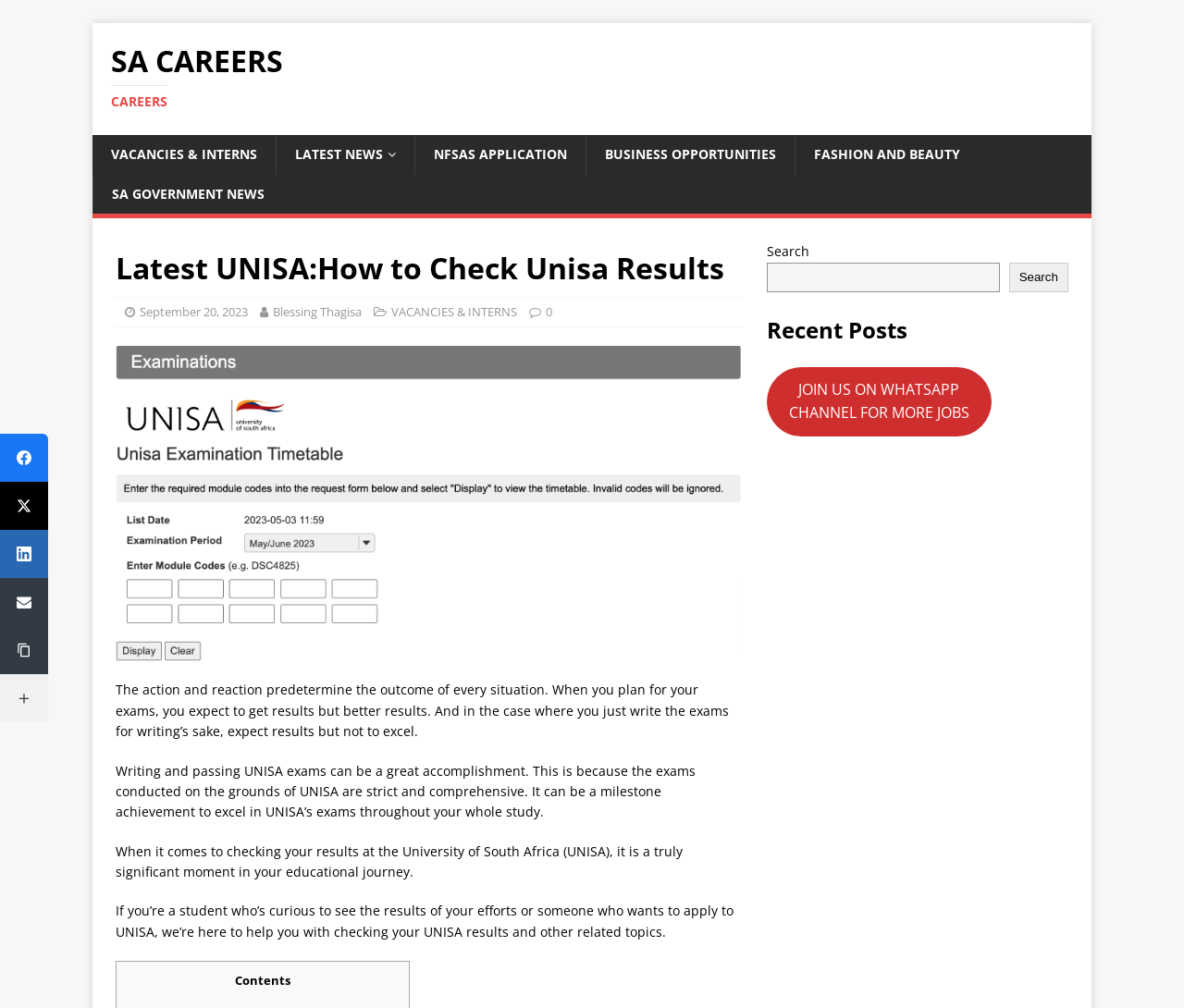Pinpoint the bounding box coordinates of the area that should be clicked to complete the following instruction: "Read the latest news". The coordinates must be given as four float numbers between 0 and 1, i.e., [left, top, right, bottom].

[0.233, 0.134, 0.35, 0.173]